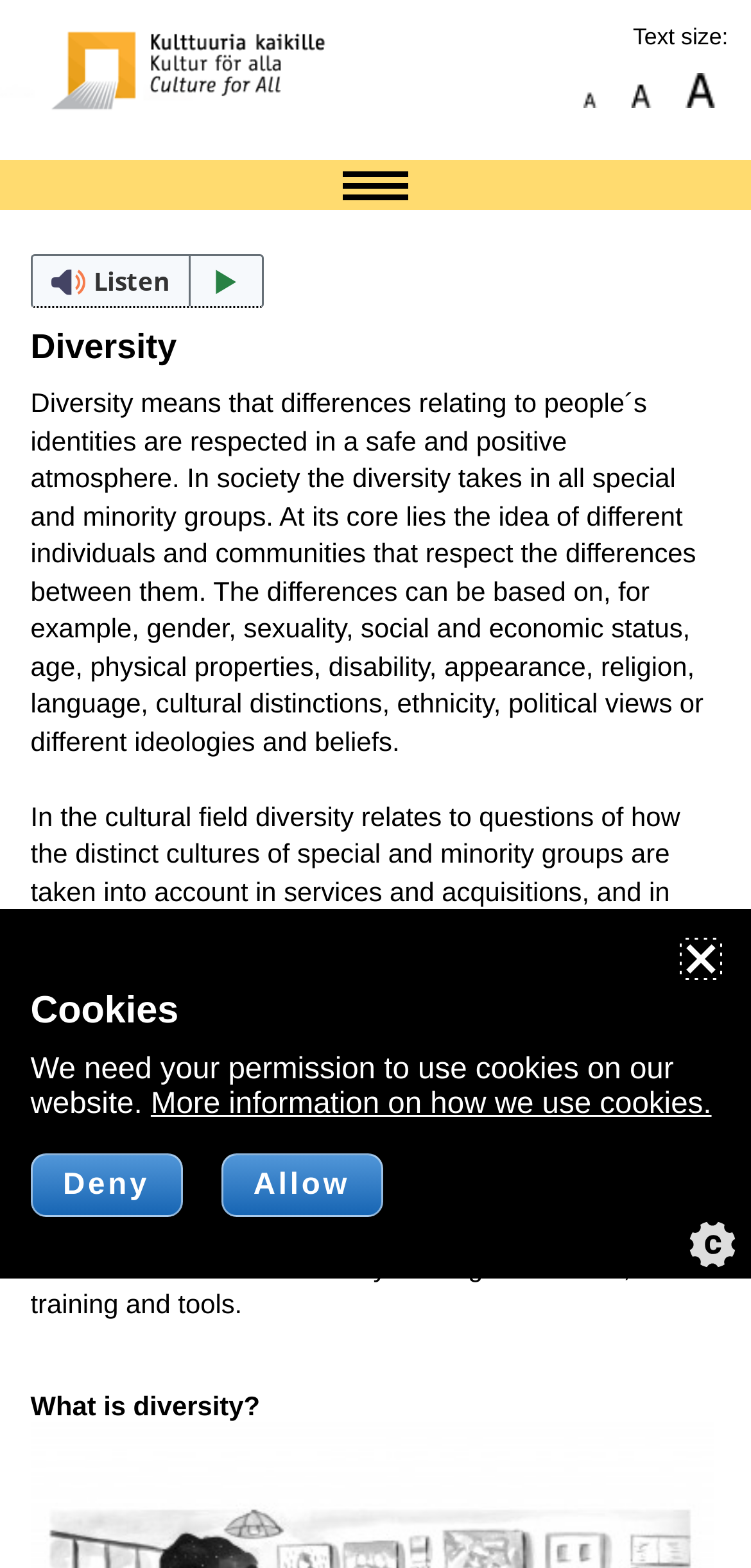Locate the bounding box coordinates of the area where you should click to accomplish the instruction: "Go to the top of the page".

[0.932, 0.78, 0.962, 0.797]